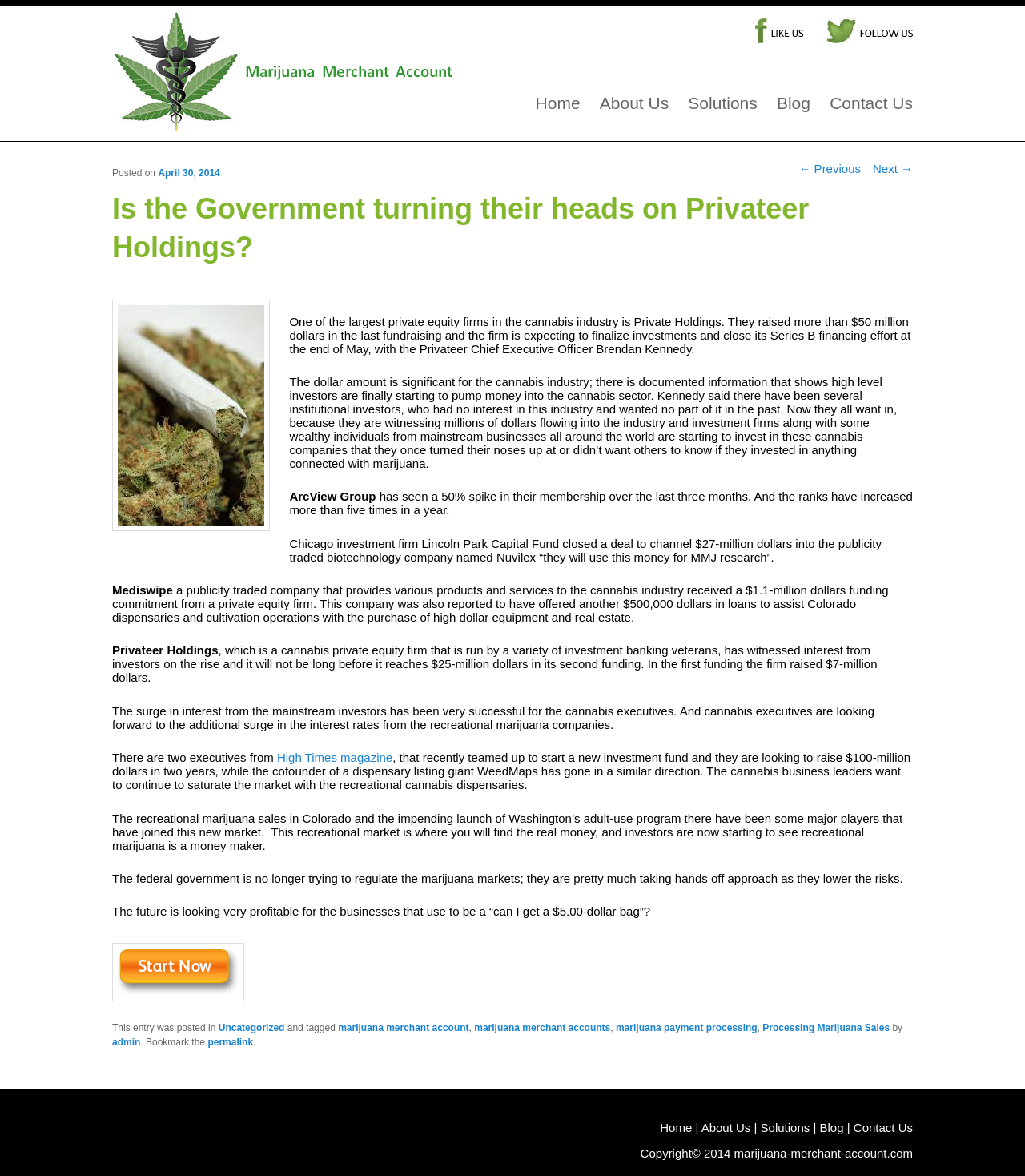Identify and provide the bounding box coordinates of the UI element described: "Blog". The coordinates should be formatted as [left, top, right, bottom], with each number being a float between 0 and 1.

[0.75, 0.08, 0.798, 0.095]